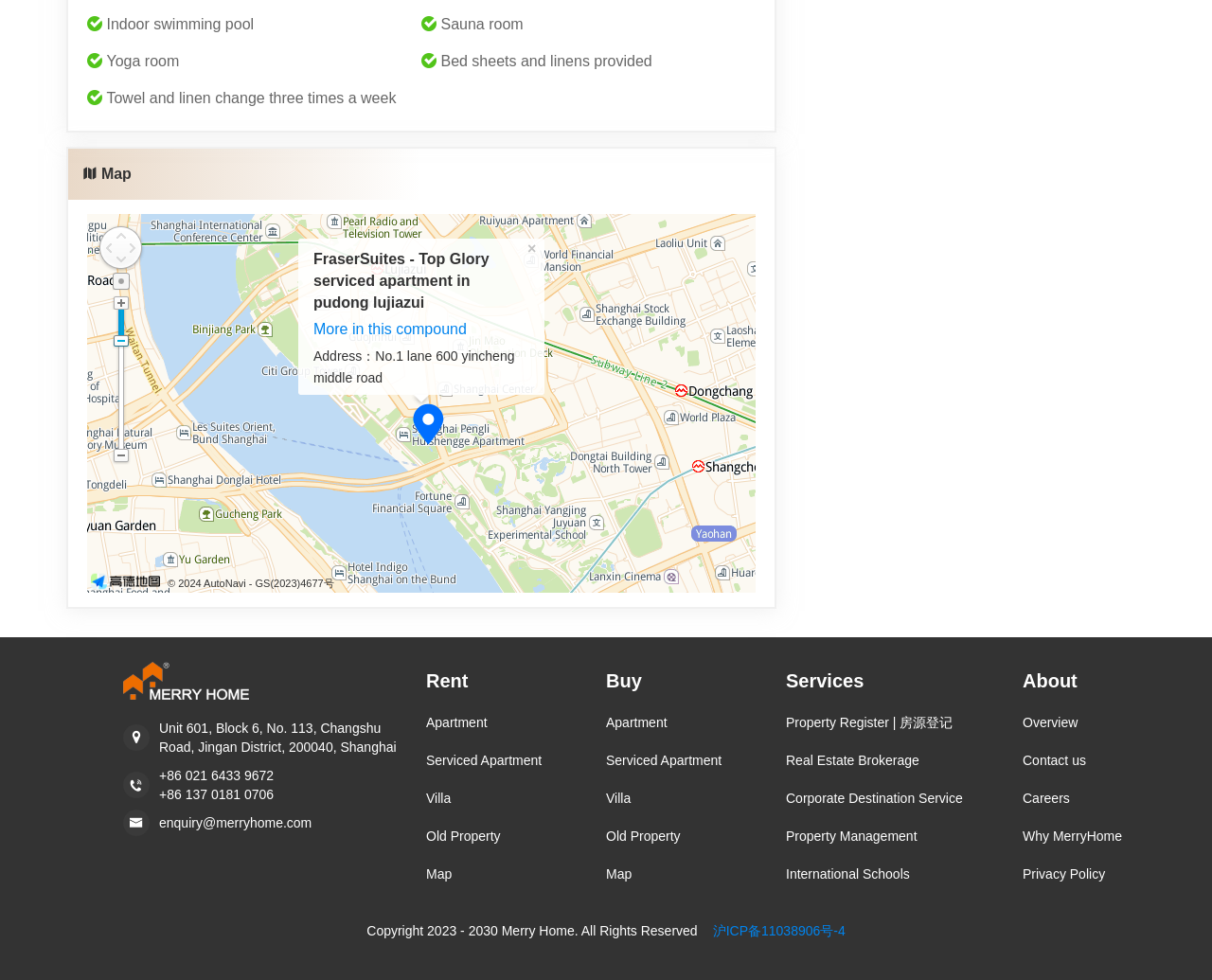Identify the bounding box coordinates of the part that should be clicked to carry out this instruction: "Contact via phone number +86 021 6433 9672".

[0.131, 0.781, 0.352, 0.801]